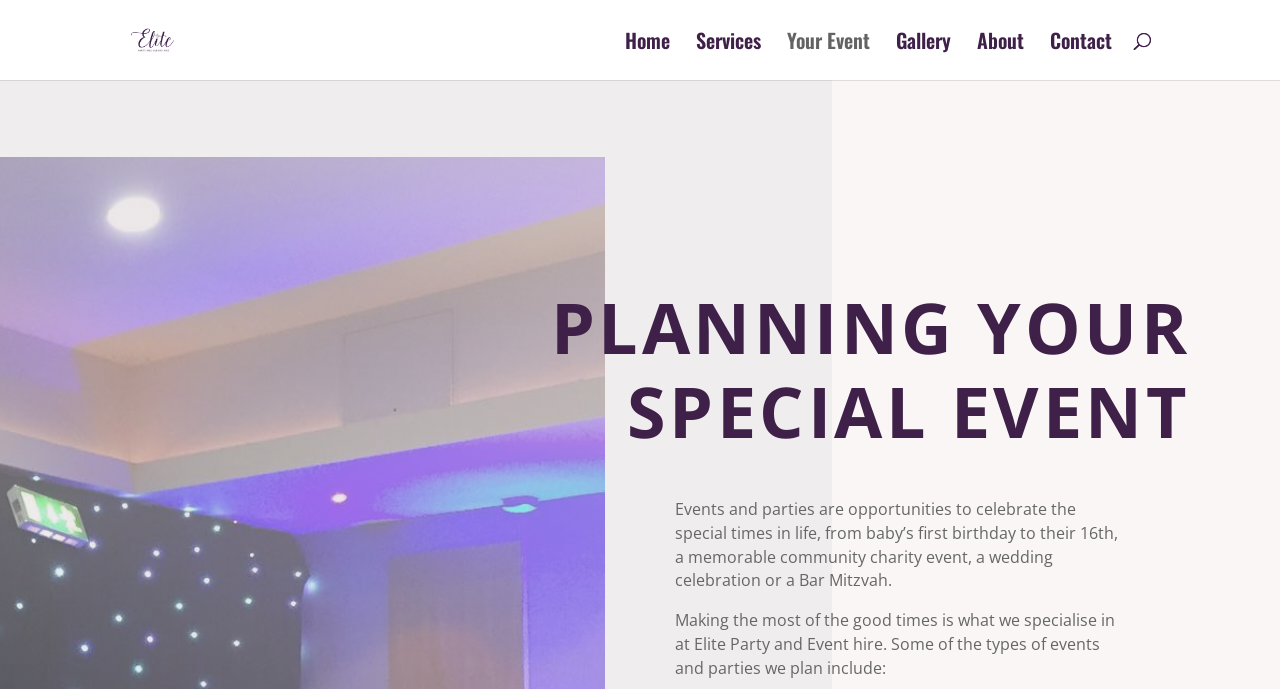Identify and provide the main heading of the webpage.

PLANNING YOUR SPECIAL EVENT